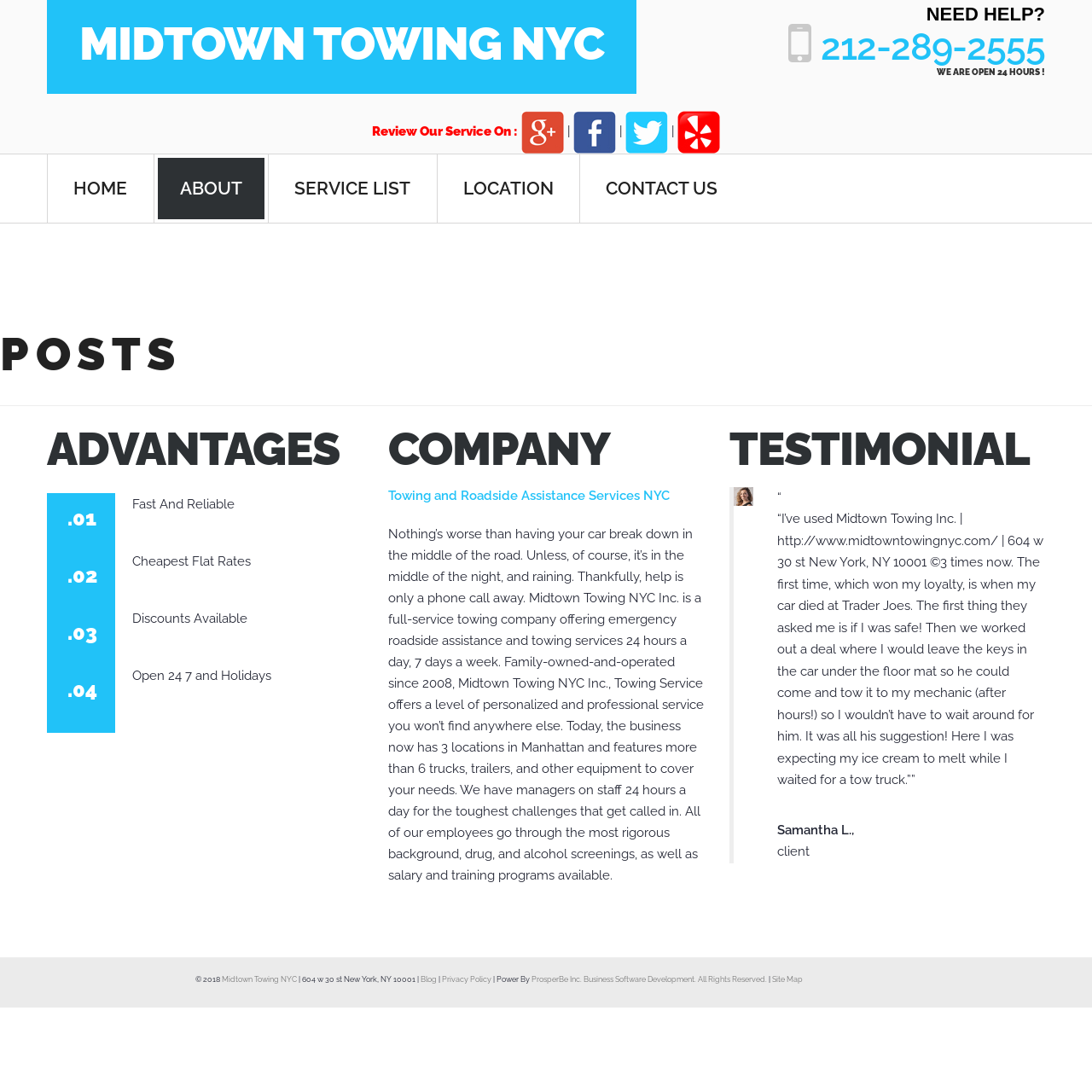What services does the company offer?
Please use the image to provide a one-word or short phrase answer.

Towing and Roadside Assistance